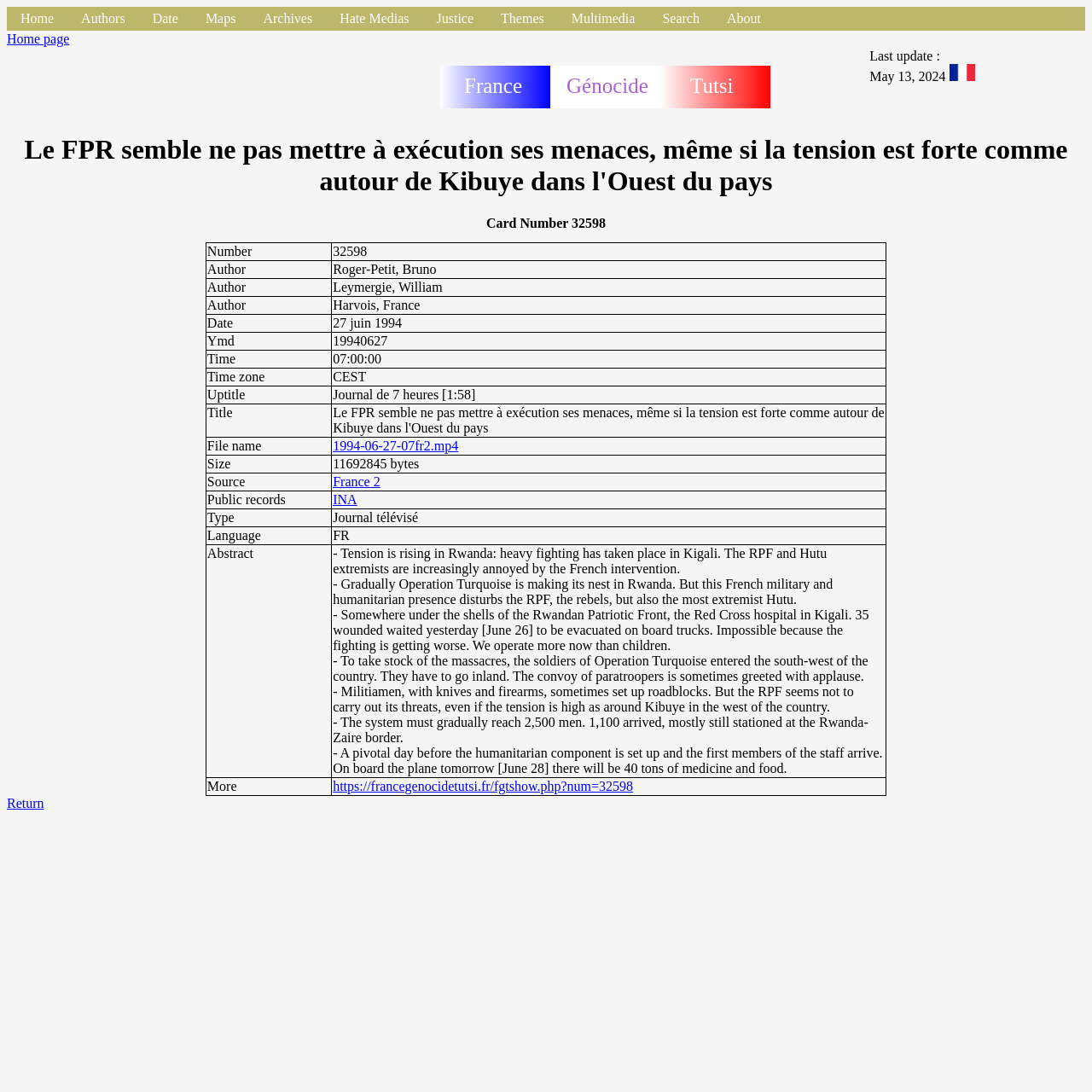Please identify the bounding box coordinates of the element I should click to complete this instruction: 'Click on the 'French' link'. The coordinates should be given as four float numbers between 0 and 1, like this: [left, top, right, bottom].

[0.869, 0.063, 0.893, 0.077]